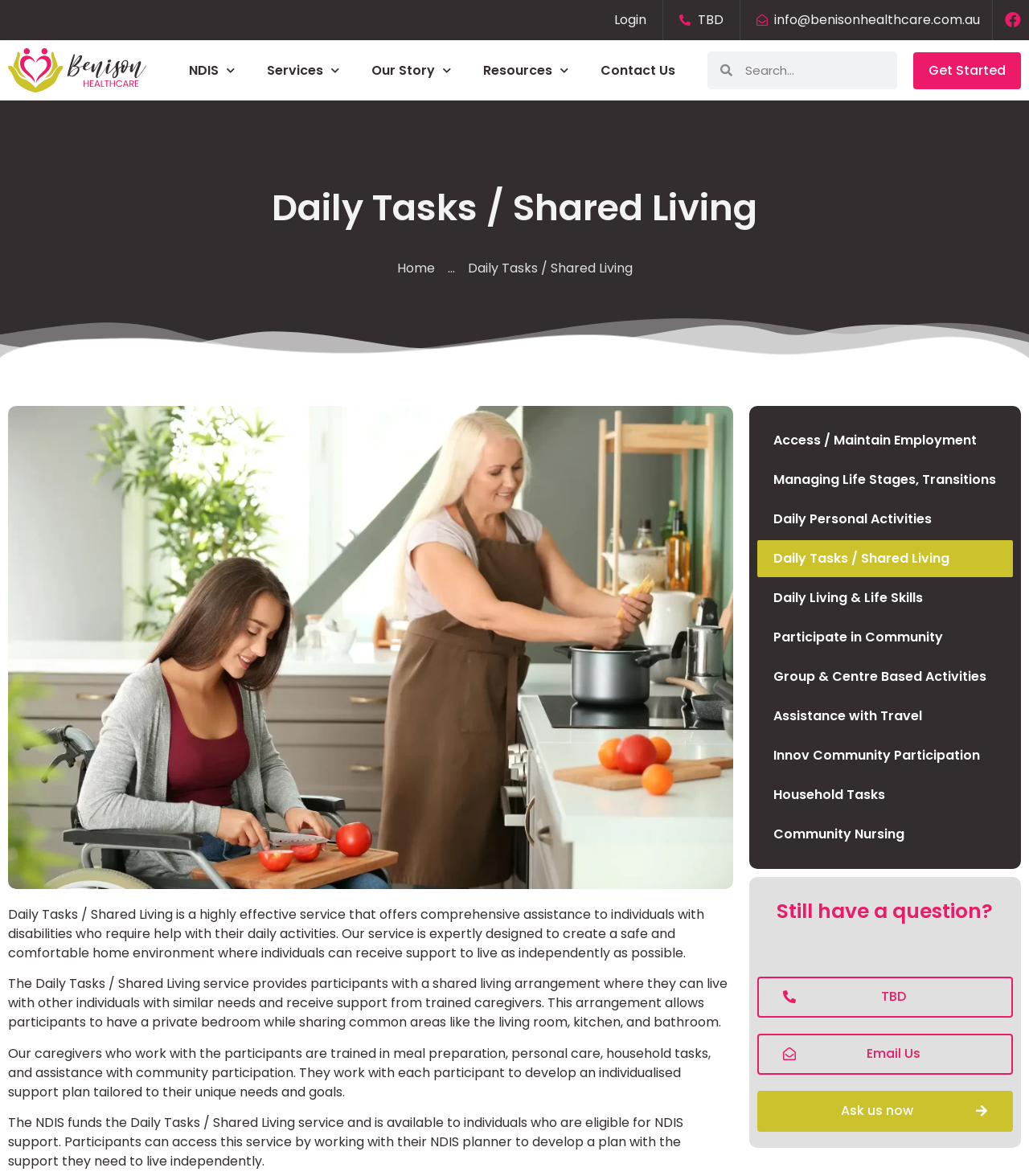Locate the bounding box coordinates of the segment that needs to be clicked to meet this instruction: "Click on Login".

[0.597, 0.009, 0.628, 0.025]